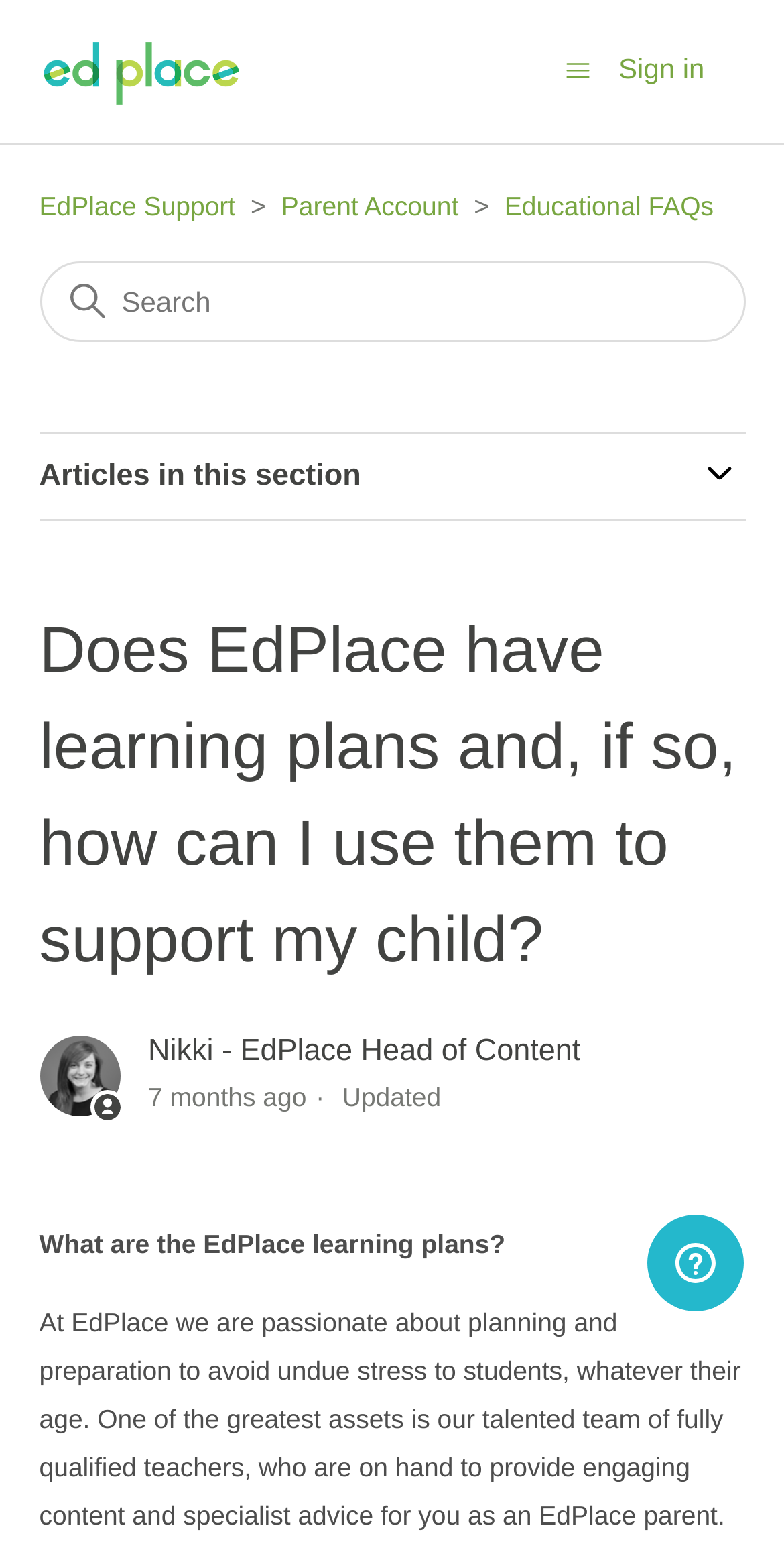What is the date when the article was last updated?
Kindly give a detailed and elaborate answer to the question.

The answer can be found by looking at the timestamp mentioned in the article, which is '2023-11-02 13:52', and extracting the date part.